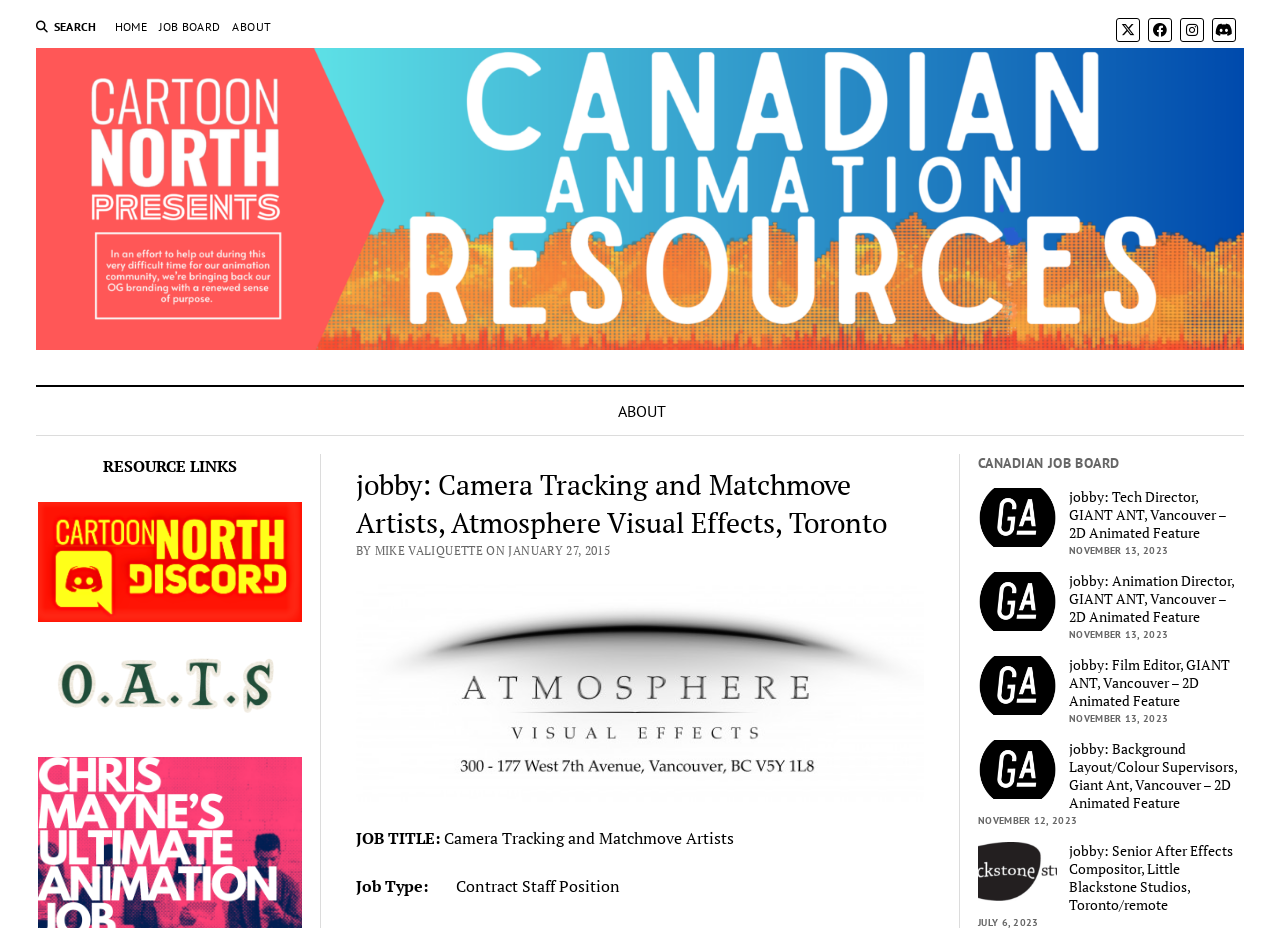Indicate the bounding box coordinates of the element that must be clicked to execute the instruction: "Go to home page". The coordinates should be given as four float numbers between 0 and 1, i.e., [left, top, right, bottom].

[0.09, 0.019, 0.115, 0.039]